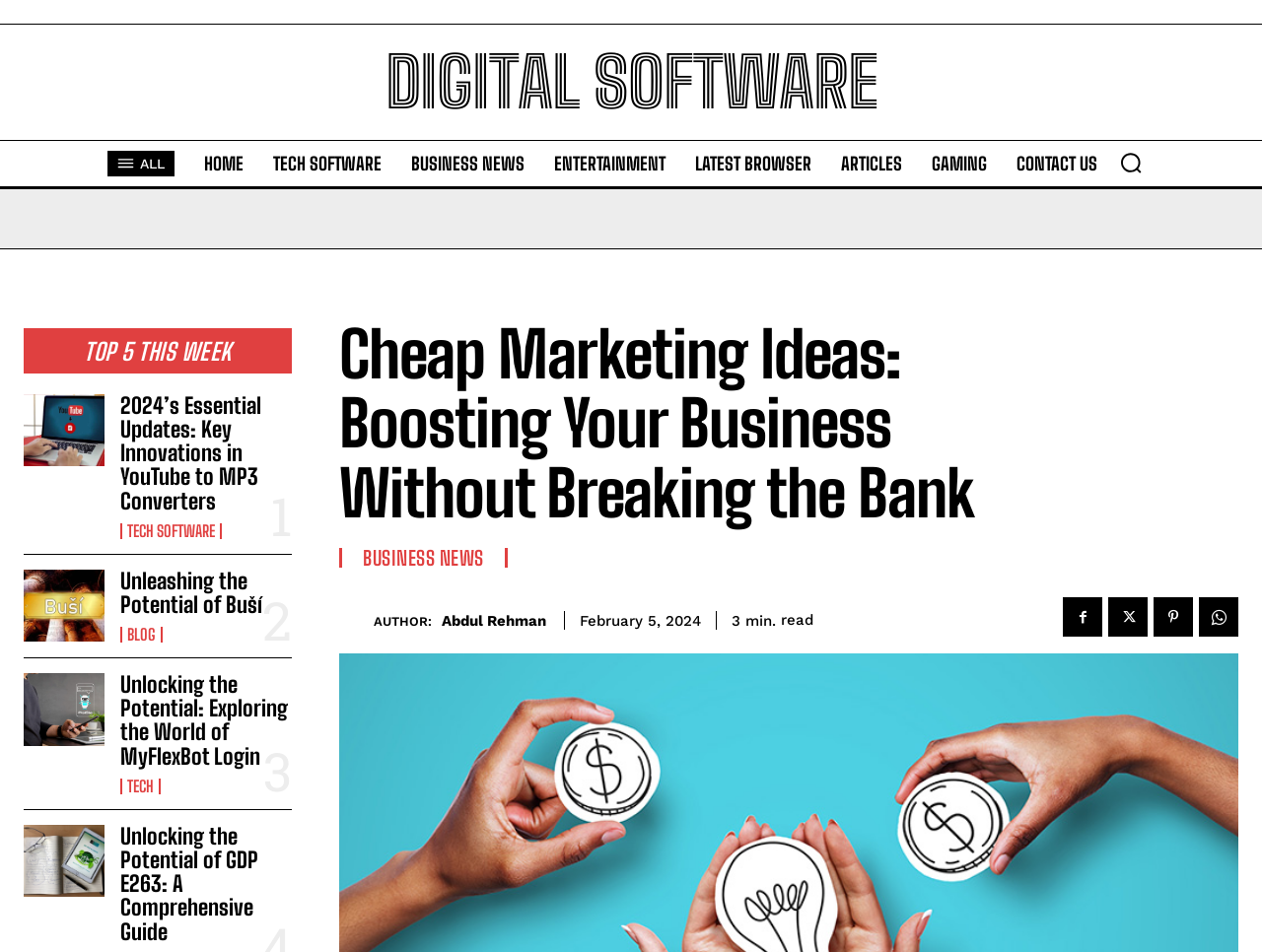Please find the bounding box coordinates of the element's region to be clicked to carry out this instruction: "Read the article '2024’s Essential Updates: Key Innovations in YouTube to MP3 Converters'".

[0.019, 0.414, 0.082, 0.49]